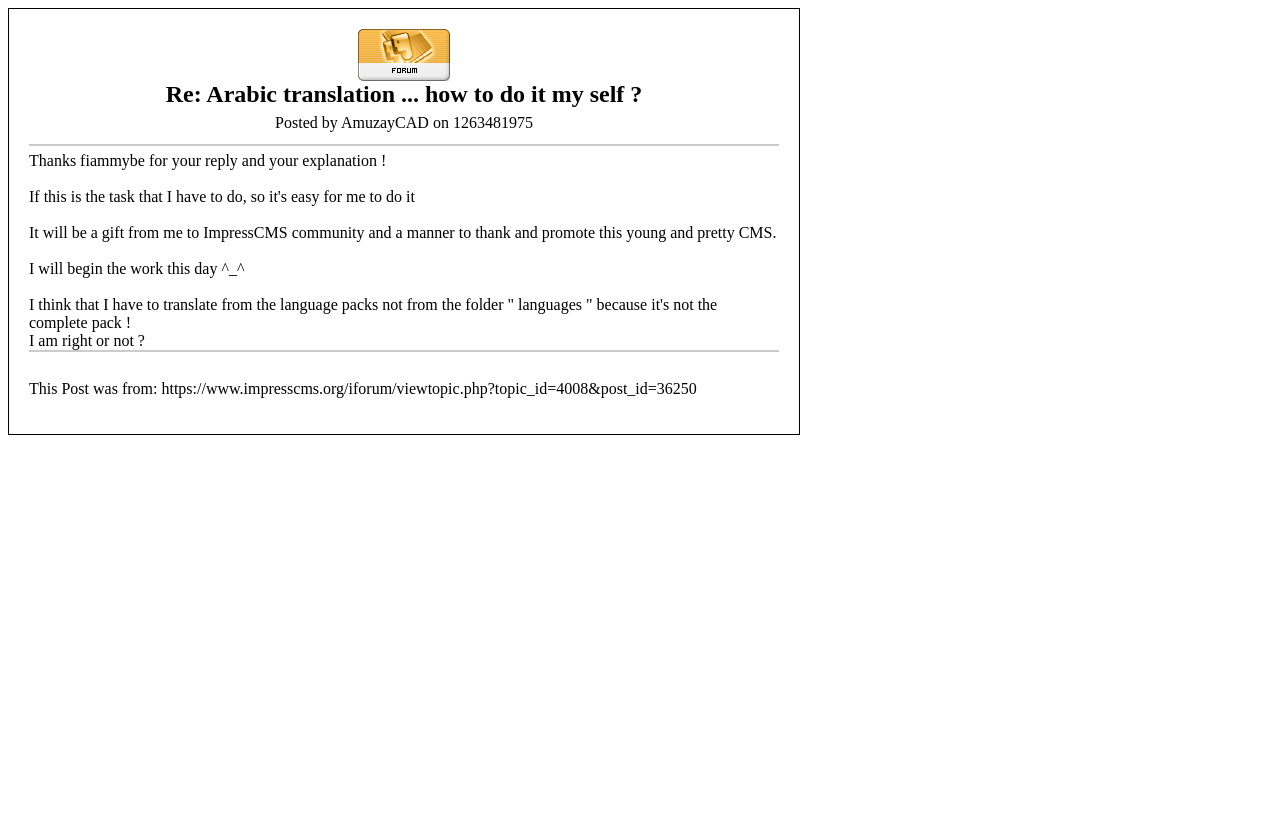What is the purpose of the translation?
Please interpret the details in the image and answer the question thoroughly.

The answer can be found in the StaticText element 'It will be a gift from me to ImpressCMS community and a manner to thank and promote this young and pretty CMS.' which explains the purpose of the translation.